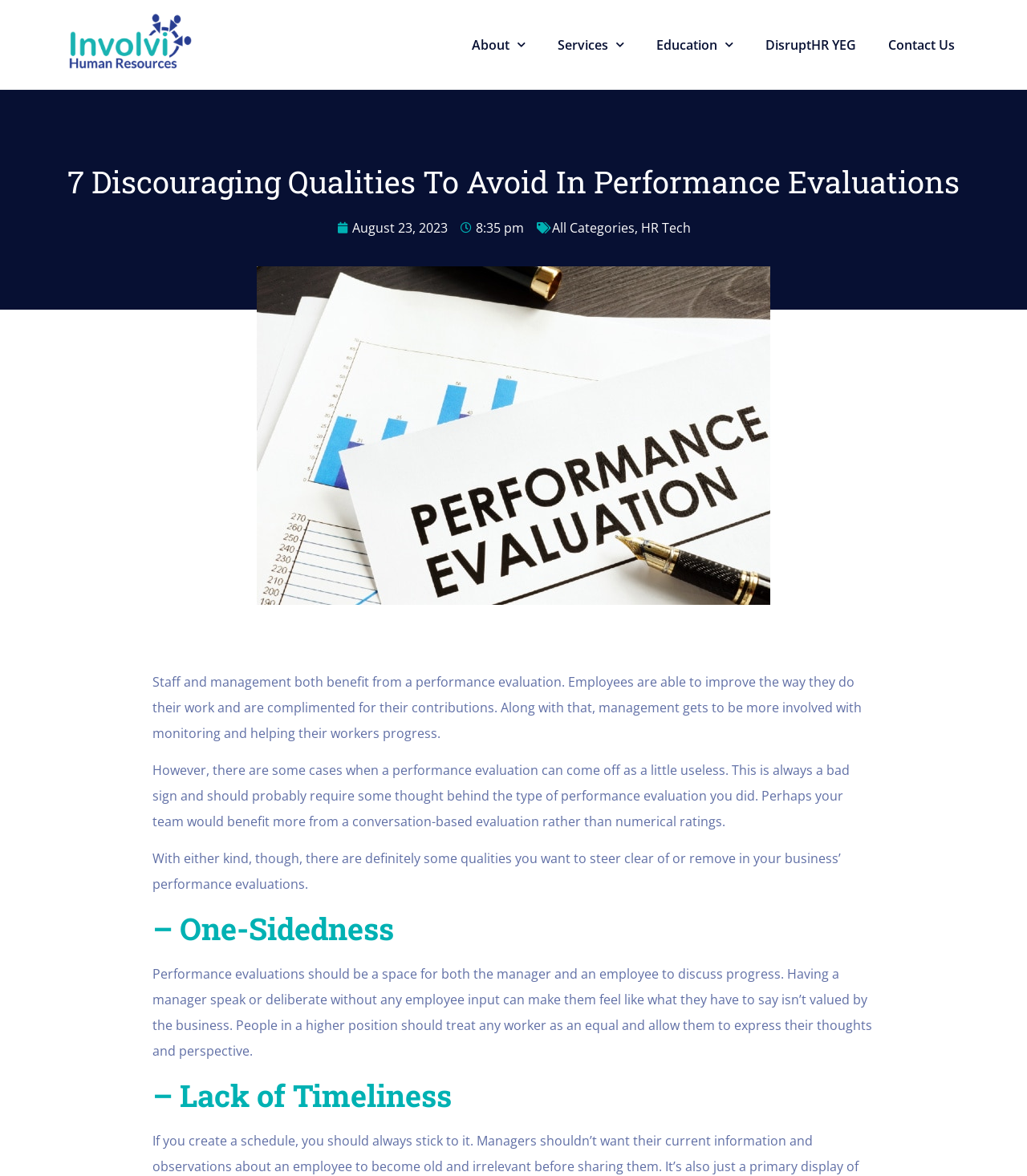Explain the contents of the webpage comprehensively.

The webpage appears to be a blog post or article discussing performance evaluations in the workplace. At the top of the page, there is a navigation menu with links to "About", "Services", "Education", "DisruptHR YEG", and "Contact Us". Below the navigation menu, there is a heading that reads "7 Discouraging Qualities To Avoid In Performance Evaluations".

The main content of the page is divided into several sections. The first section discusses the benefits of performance evaluations for both staff and management. This section is followed by a paragraph that highlights the potential drawbacks of performance evaluations if not done correctly.

The next section is divided into subheadings, including "– One-Sidedness" and "– Lack of Timeliness". These subheadings are followed by paragraphs that elaborate on each of these discouraging qualities to avoid in performance evaluations. The text in these sections emphasizes the importance of equal input from both managers and employees and the need for timely evaluations.

On the right side of the page, there is a section that displays the date and time of the post, "August 23, 2023, 8:35 pm", as well as categories and tags, including "All Categories" and "HR Tech".